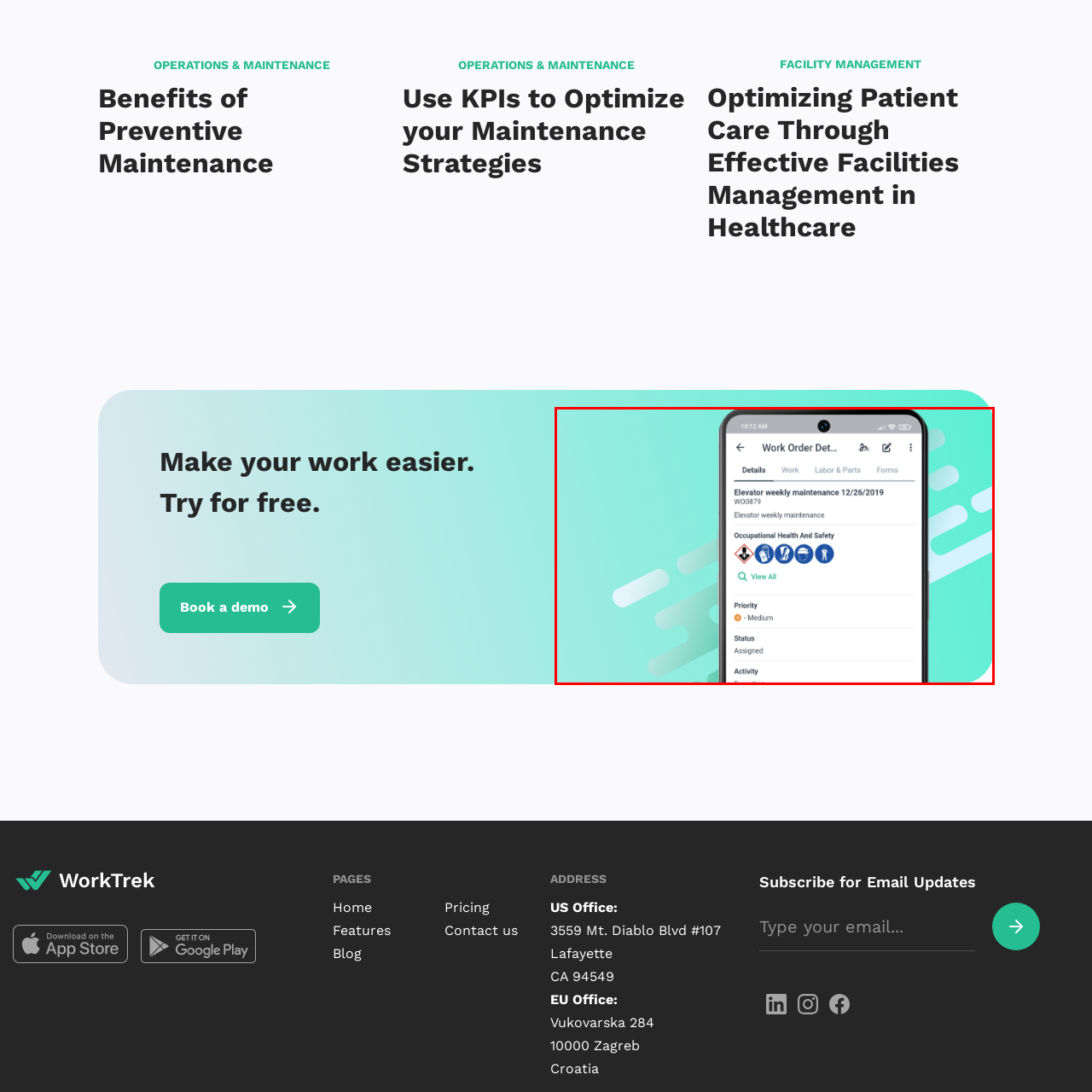Observe the image within the red outline and respond to the ensuing question with a detailed explanation based on the visual aspects of the image: 
What is the reference number of the work order?

The reference number of the work order is displayed below the title, which is 'WO0879', providing a unique identifier for the maintenance task.